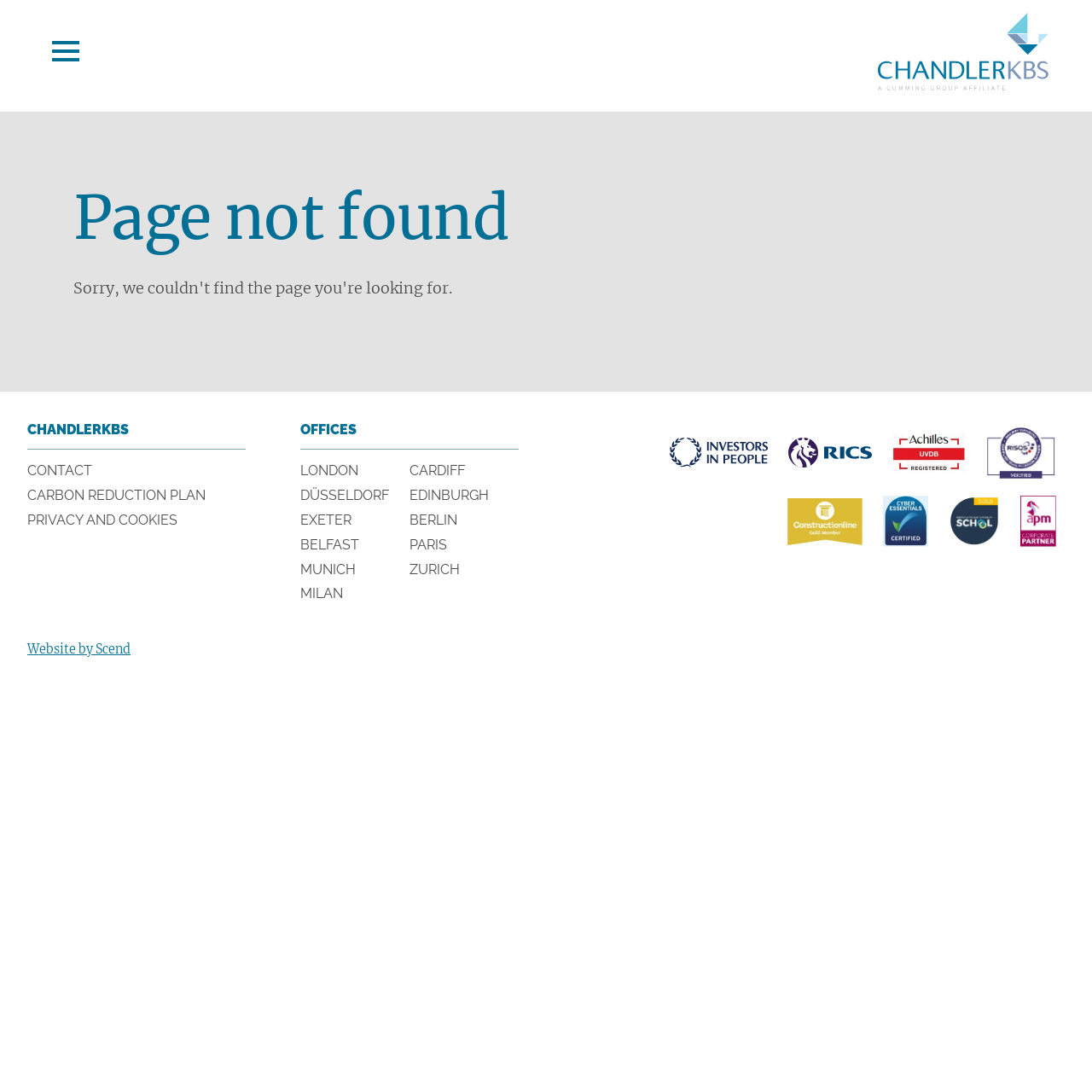Indicate the bounding box coordinates of the clickable region to achieve the following instruction: "Check CHANDLERKBS."

[0.025, 0.383, 0.225, 0.412]